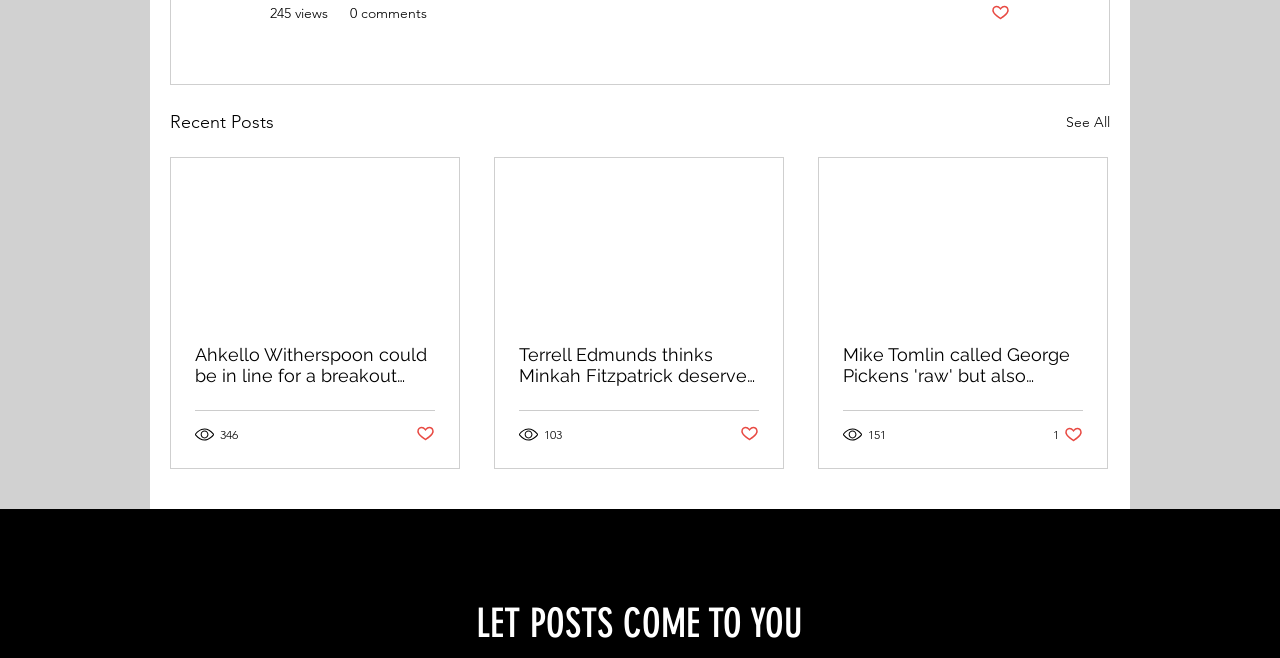Please identify the bounding box coordinates of the element I should click to complete this instruction: 'Click the 'here' link'. The coordinates should be given as four float numbers between 0 and 1, like this: [left, top, right, bottom].

None